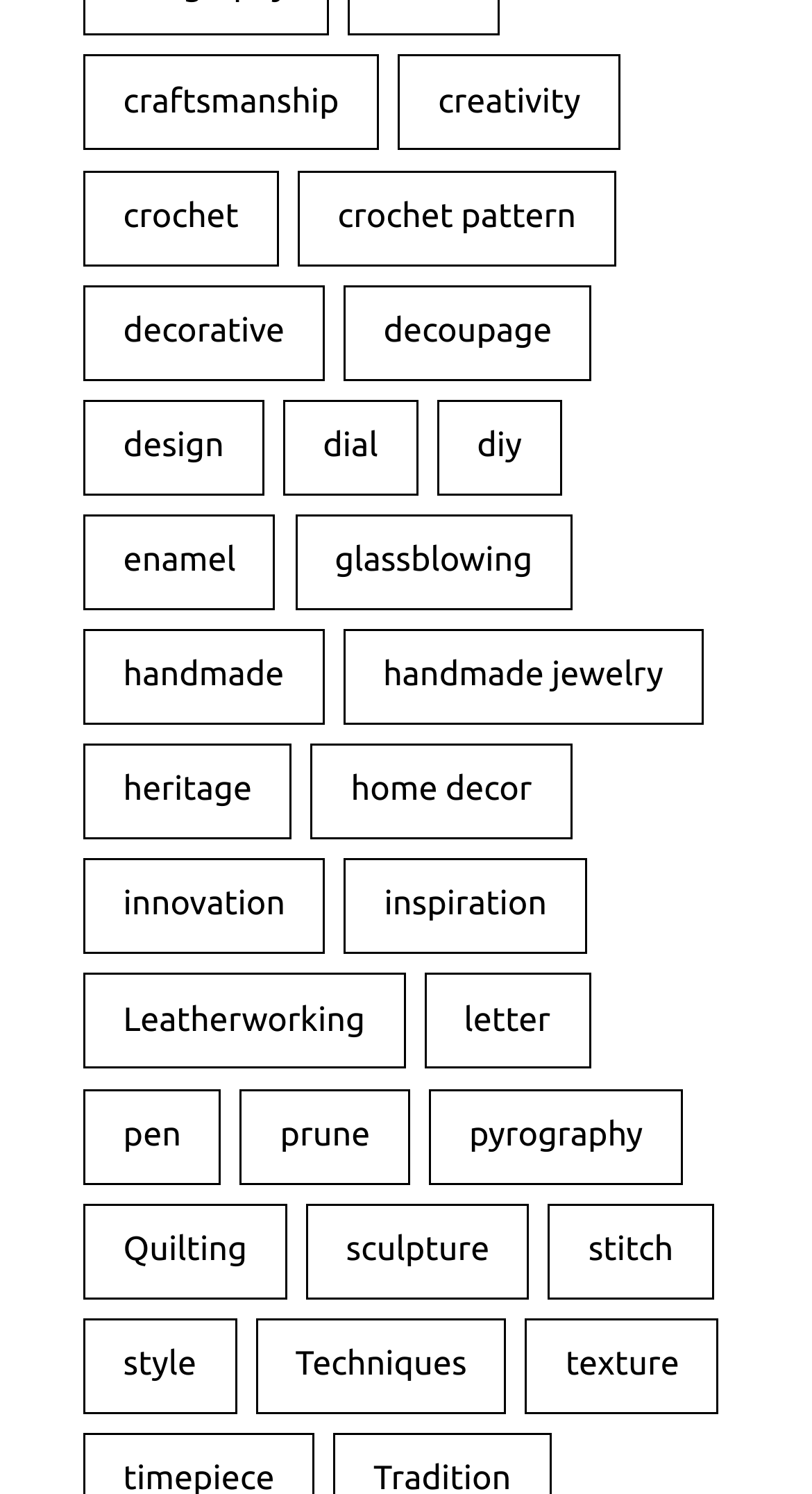Please find the bounding box coordinates of the clickable region needed to complete the following instruction: "Explore craftsmanship". The bounding box coordinates must consist of four float numbers between 0 and 1, i.e., [left, top, right, bottom].

[0.103, 0.037, 0.467, 0.101]